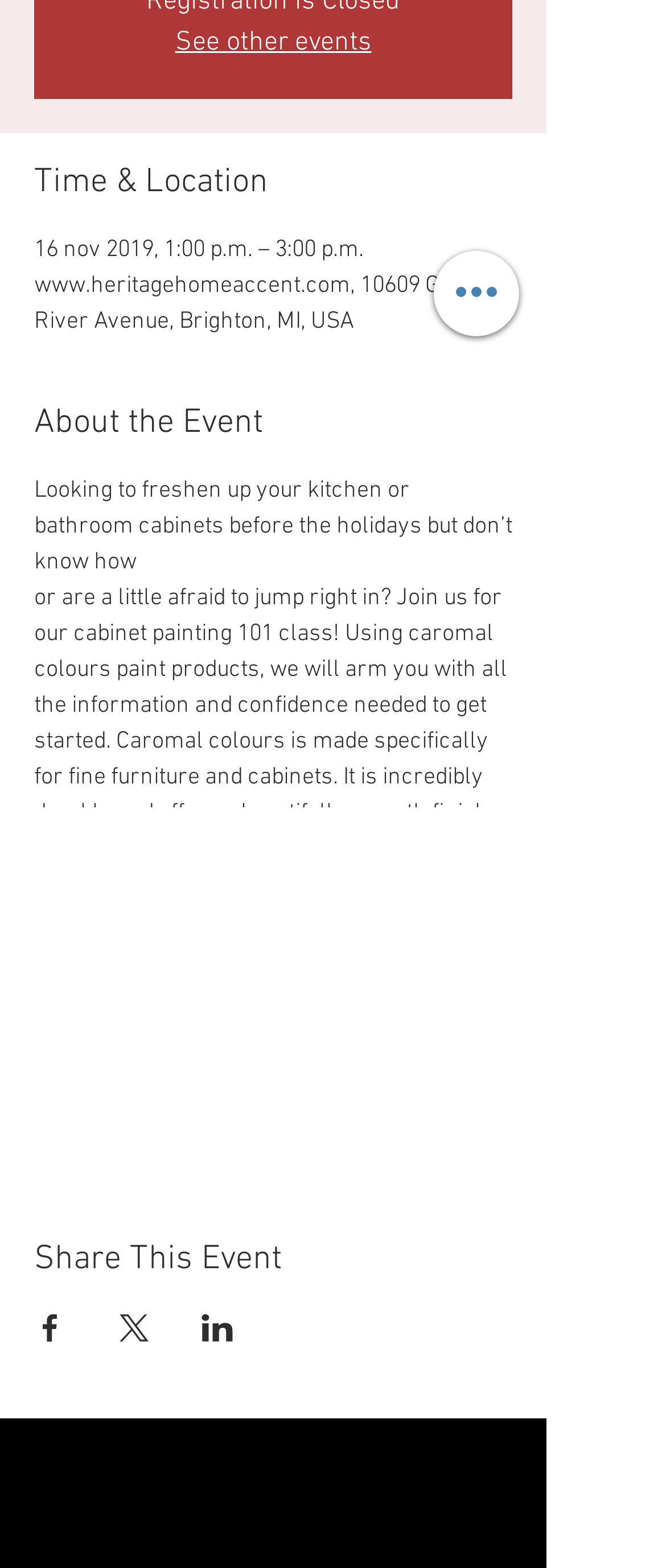Find the bounding box coordinates for the HTML element specified by: "parent_node: Share Page".

None